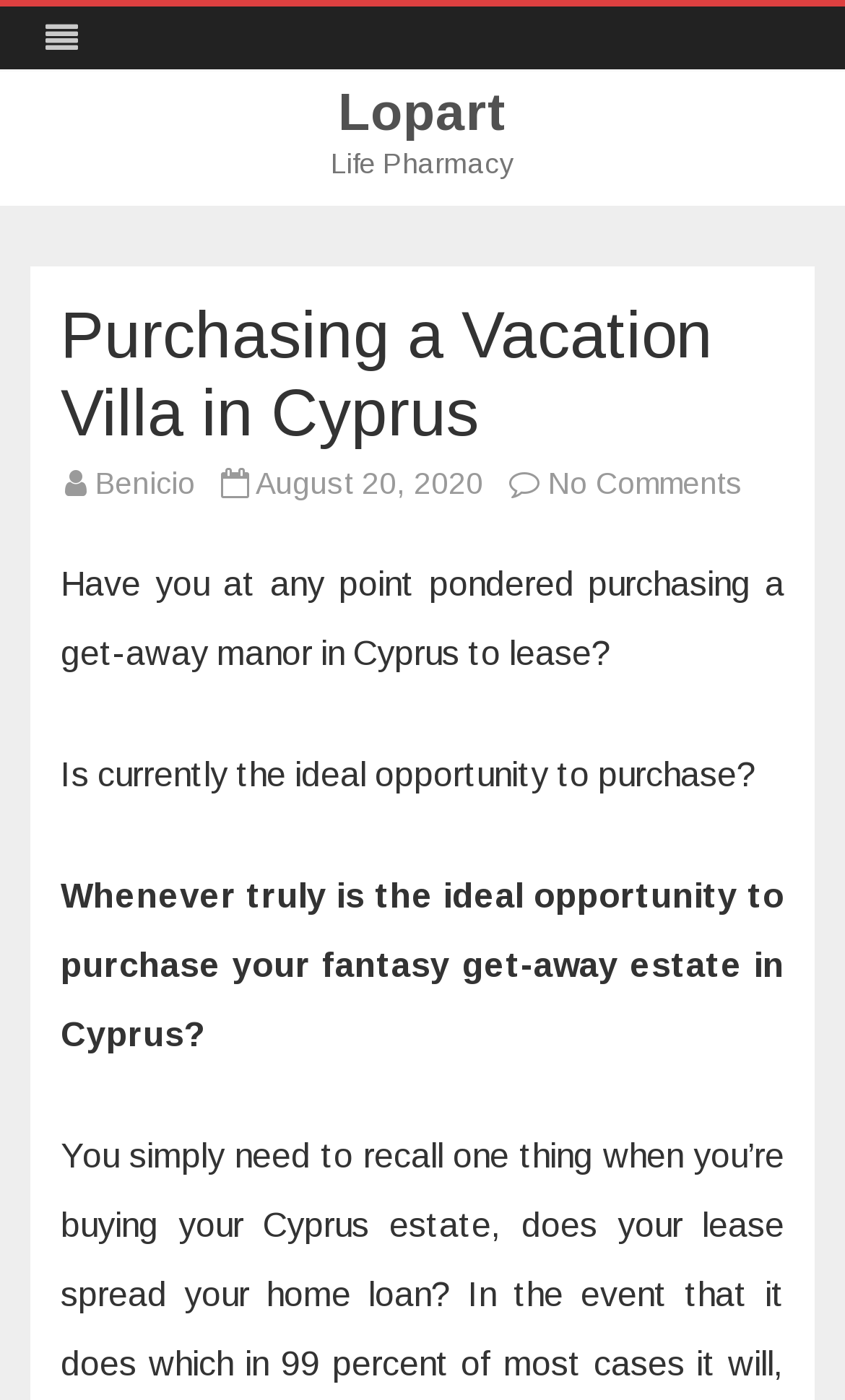Provide a brief response in the form of a single word or phrase:
What is the name of the pharmacy mentioned?

Life Pharmacy